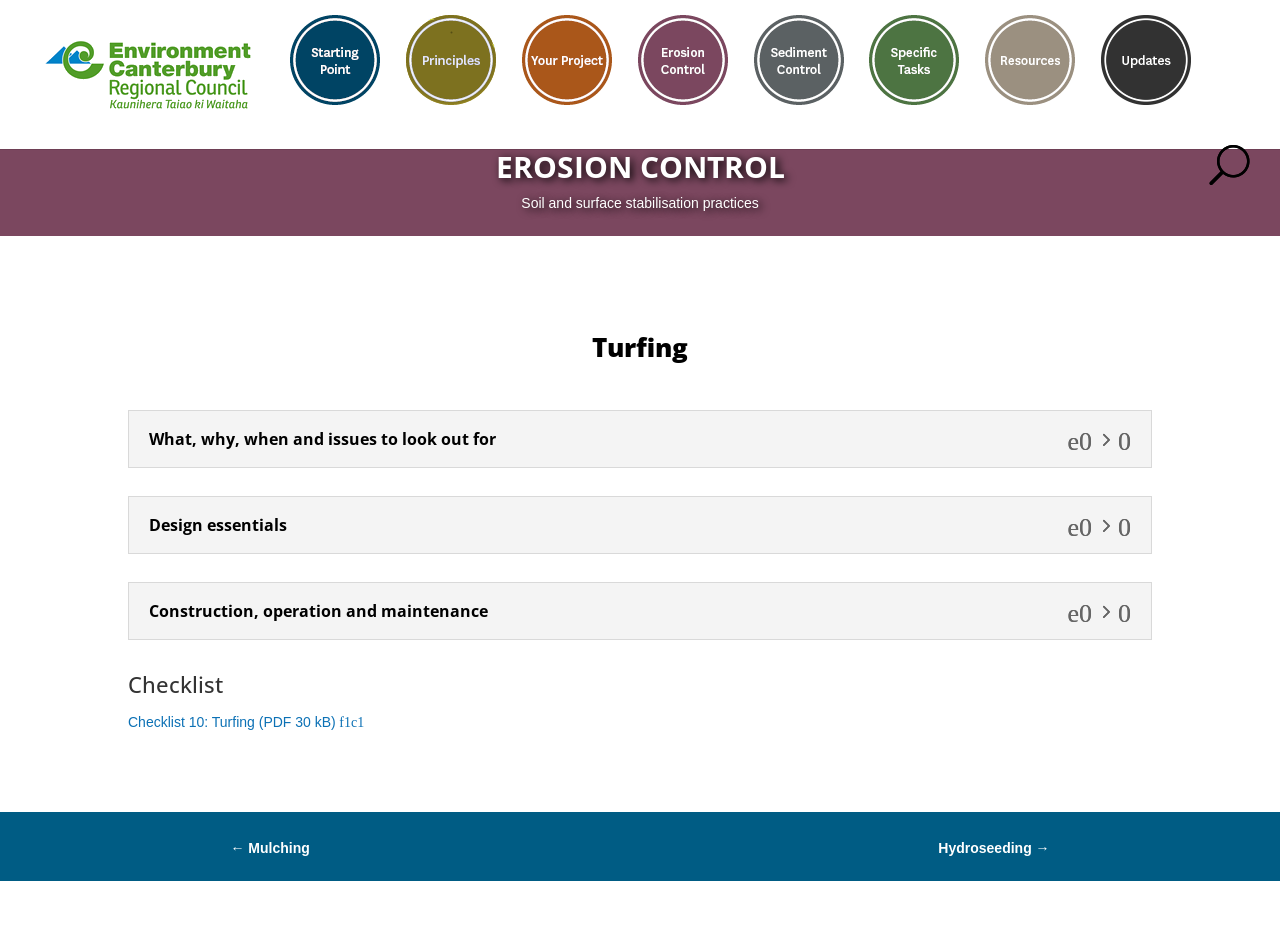Locate the bounding box coordinates of the area that needs to be clicked to fulfill the following instruction: "Access Hydroseeding". The coordinates should be in the format of four float numbers between 0 and 1, namely [left, top, right, bottom].

[0.733, 0.892, 0.82, 0.909]